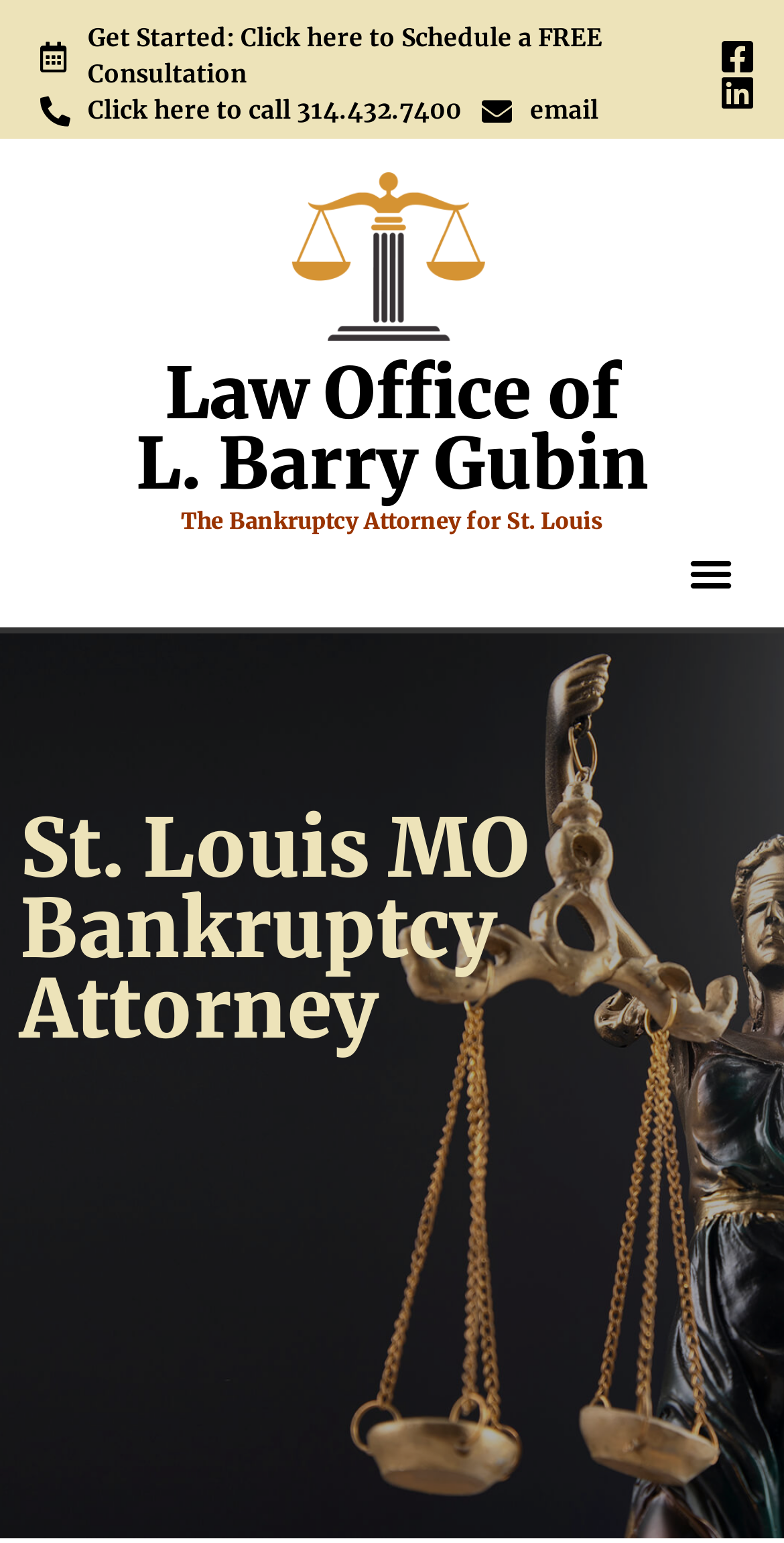Using the information in the image, give a comprehensive answer to the question: 
What is the name of the city where the law office is located?

I found the name of the city by looking at the heading element that says 'St. Louis MO Bankruptcy Attorney' which is located at the top of the webpage.